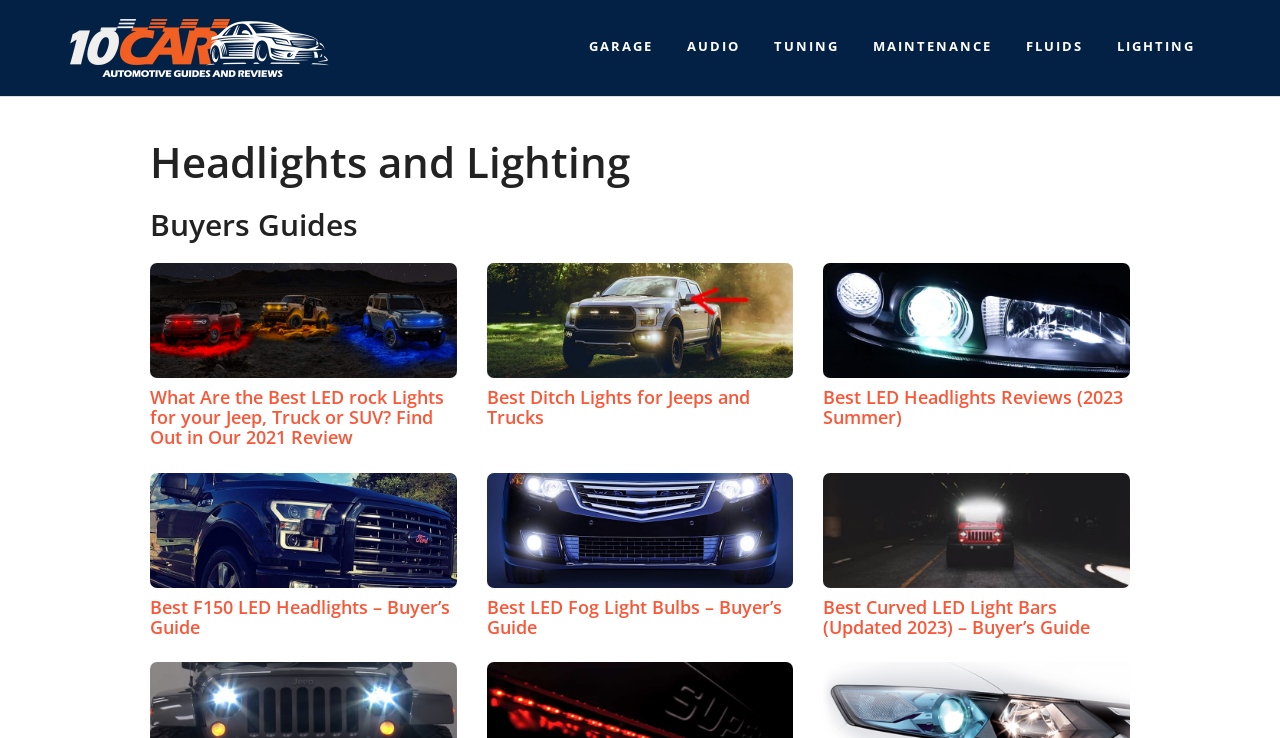What is the text of the webpage's headline?

Headlights and Lighting